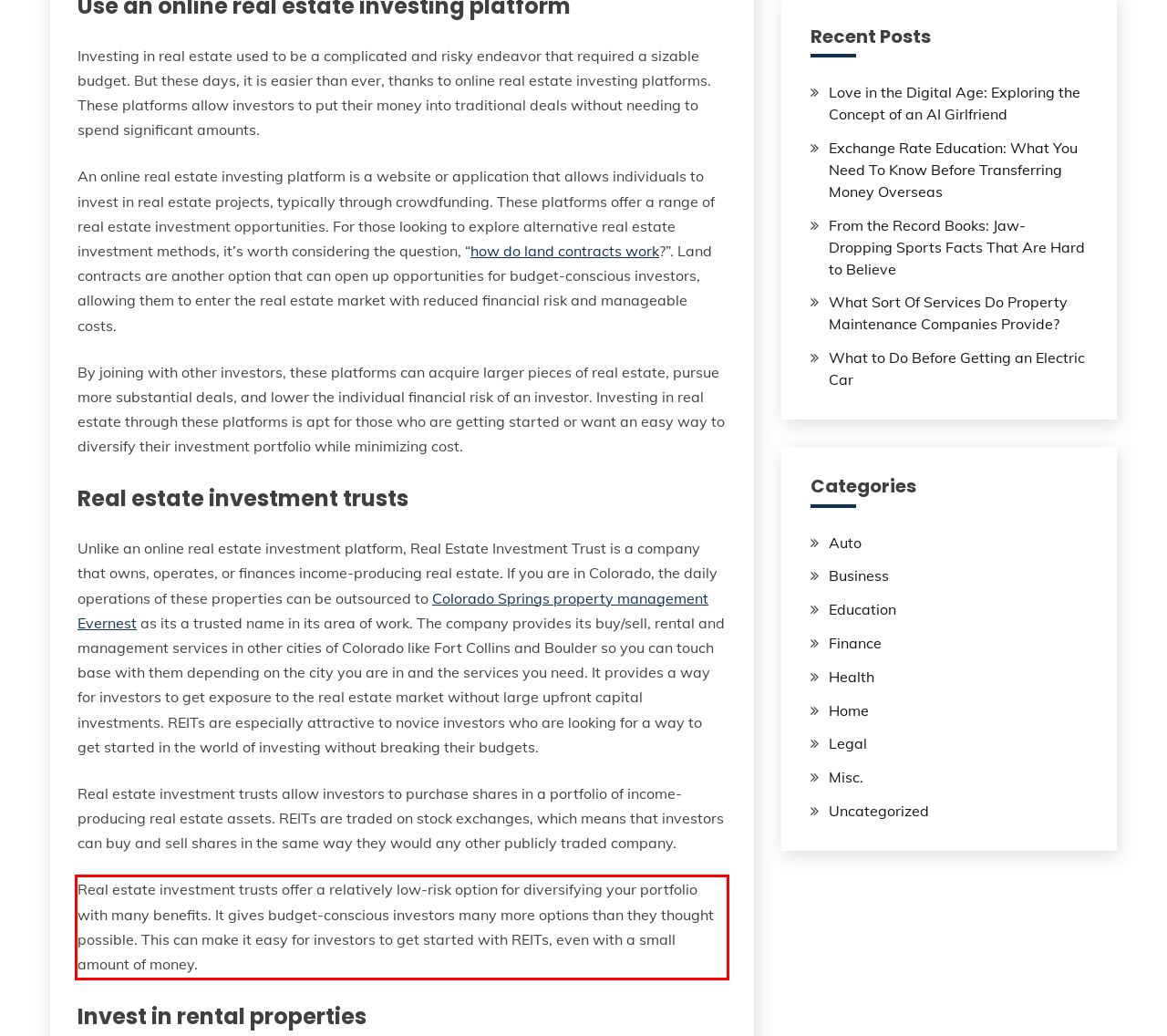You are presented with a screenshot containing a red rectangle. Extract the text found inside this red bounding box.

Real estate investment trusts offer a relatively low-risk option for diversifying your portfolio with many benefits. It gives budget-conscious investors many more options than they thought possible. This can make it easy for investors to get started with REITs, even with a small amount of money.